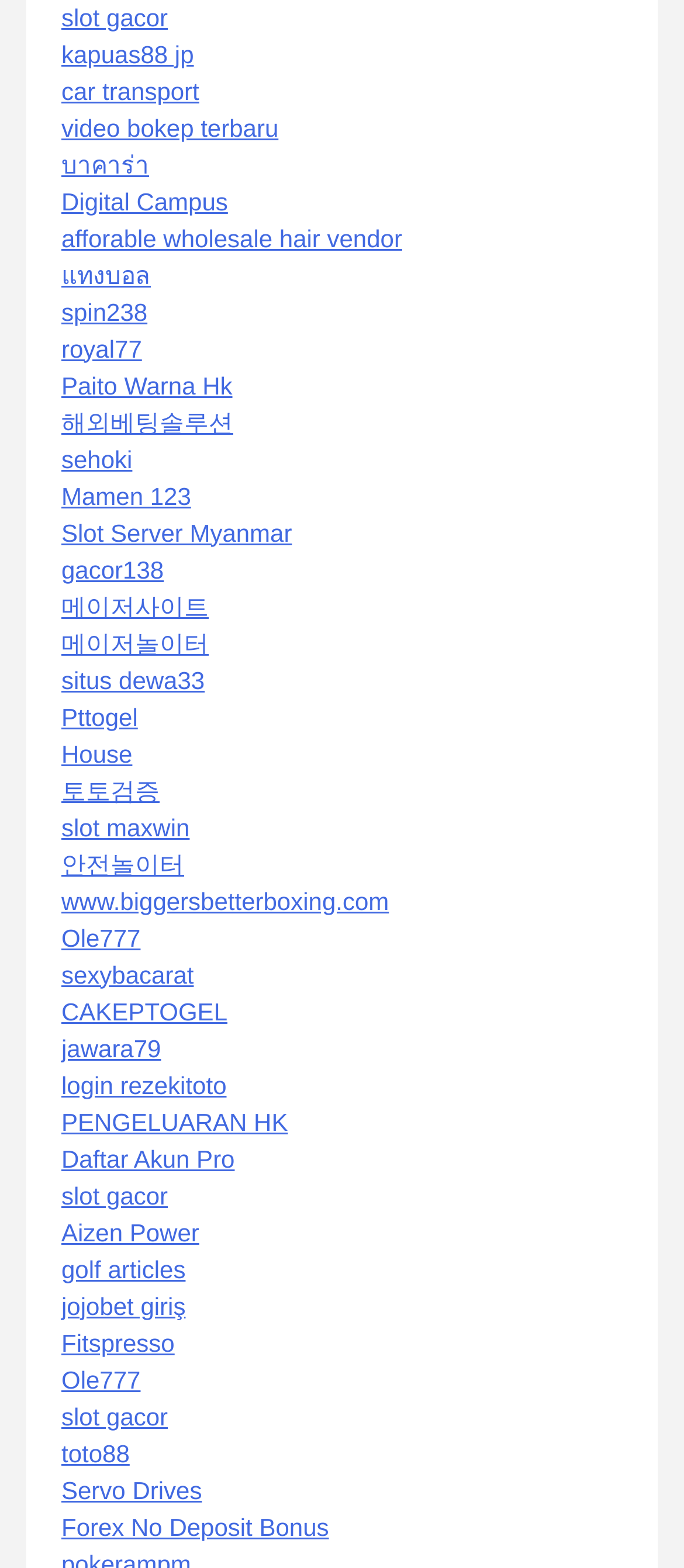Determine the bounding box coordinates for the area you should click to complete the following instruction: "Check out the 'Paito Warna Hk' page".

[0.09, 0.237, 0.34, 0.254]